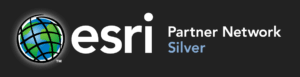What tier of partnership is indicated below the logo?
Based on the image, give a concise answer in the form of a single word or short phrase.

Silver